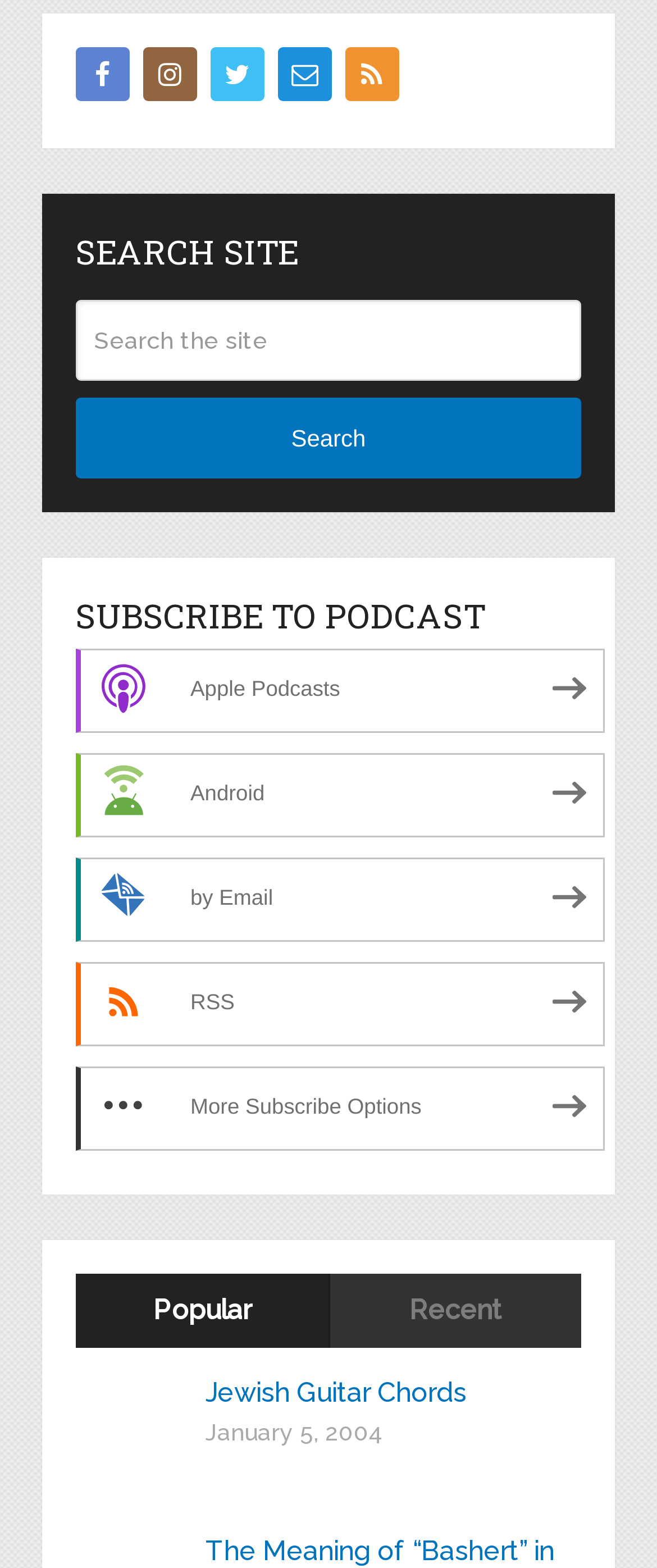What are the two options available to sort content?
Please provide a comprehensive answer based on the information in the image.

The webpage provides two options, 'Popular' and 'Recent', to sort or filter content, allowing users to view popular or recently updated content.